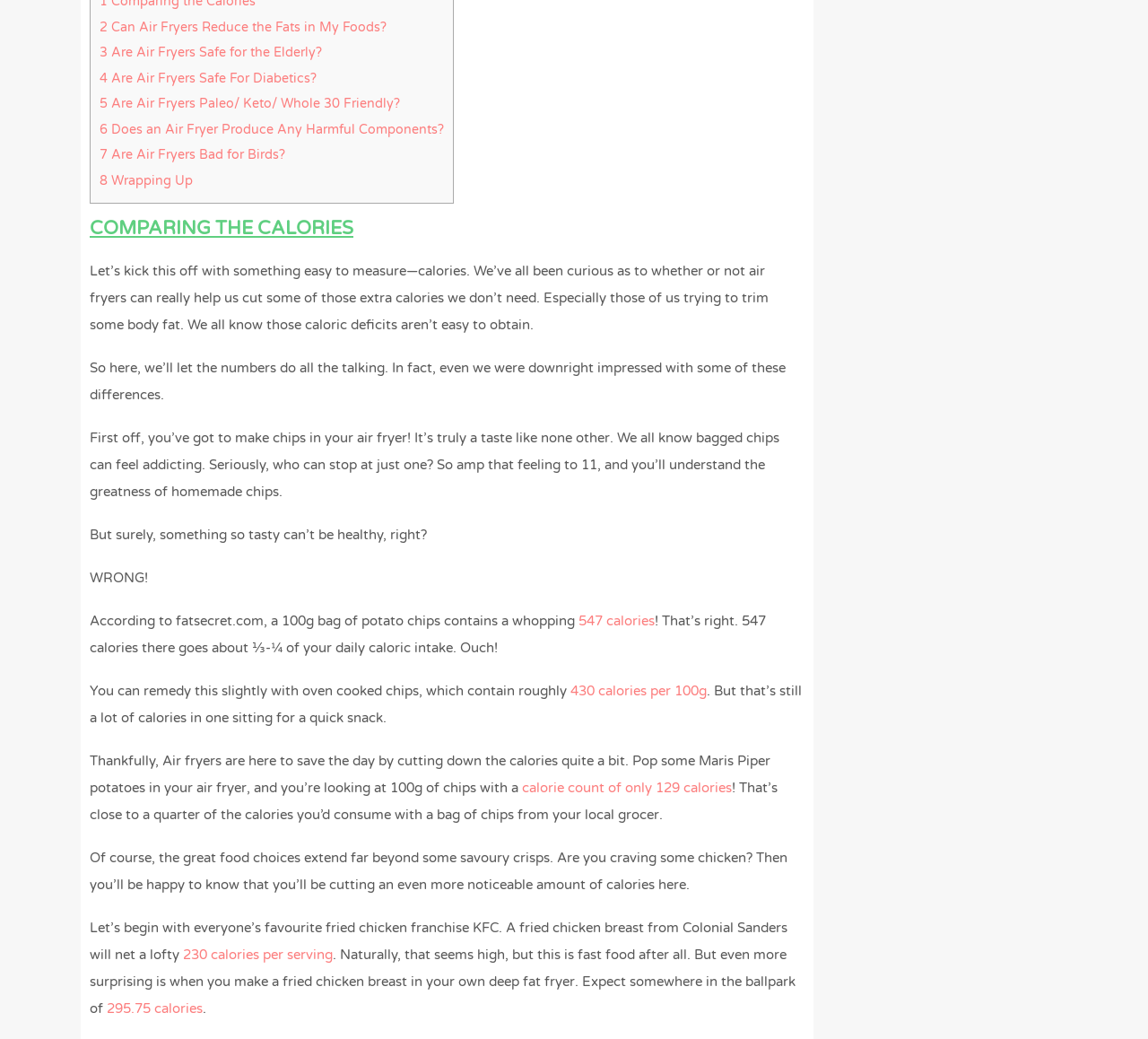Please pinpoint the bounding box coordinates for the region I should click to adhere to this instruction: "Click on '430 calories per 100g'".

[0.497, 0.657, 0.616, 0.673]